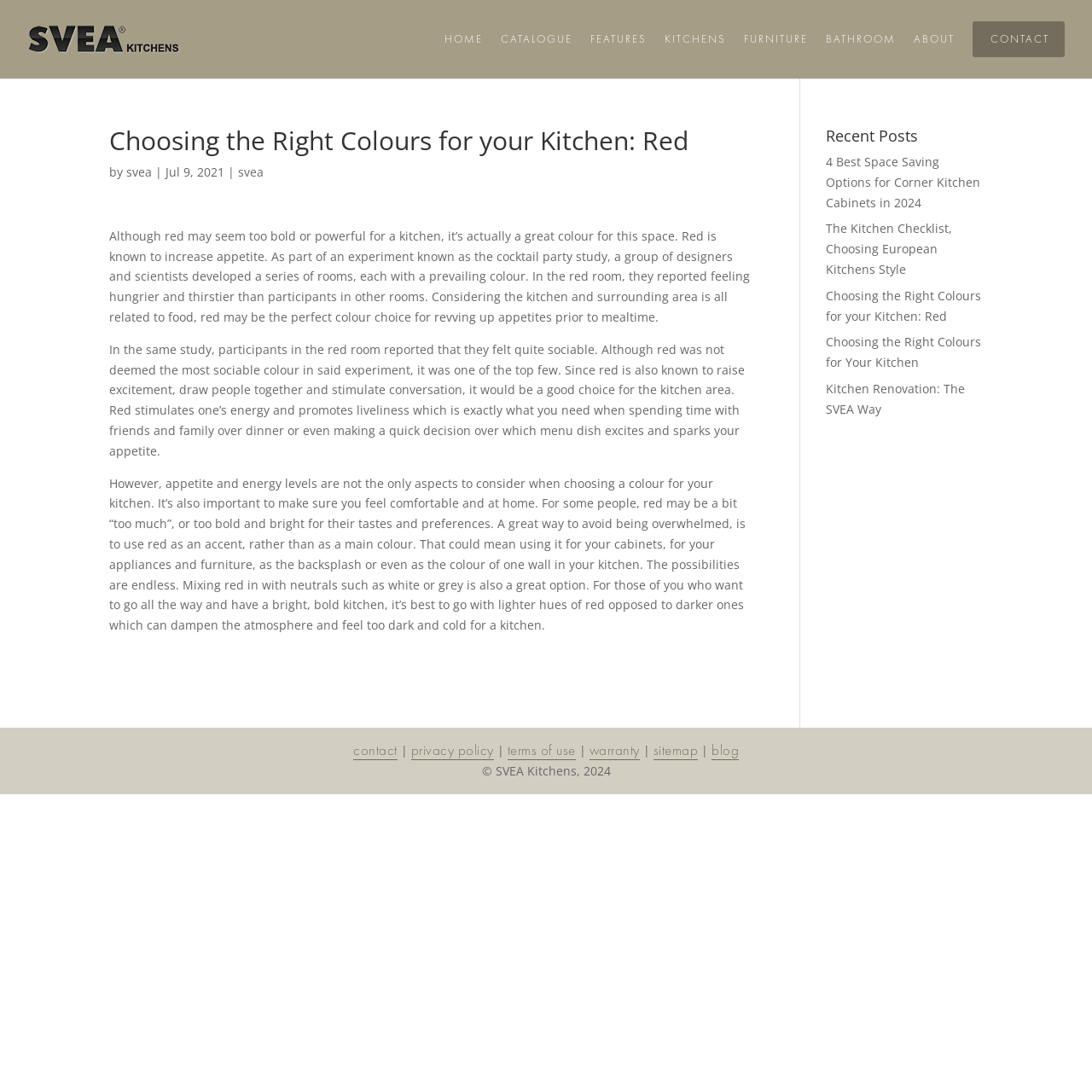Determine the bounding box coordinates (top-left x, top-left y, bottom-right x, bottom-right y) of the UI element described in the following text: Kitchen Renovation: The SVEA Way

[0.756, 0.348, 0.884, 0.382]